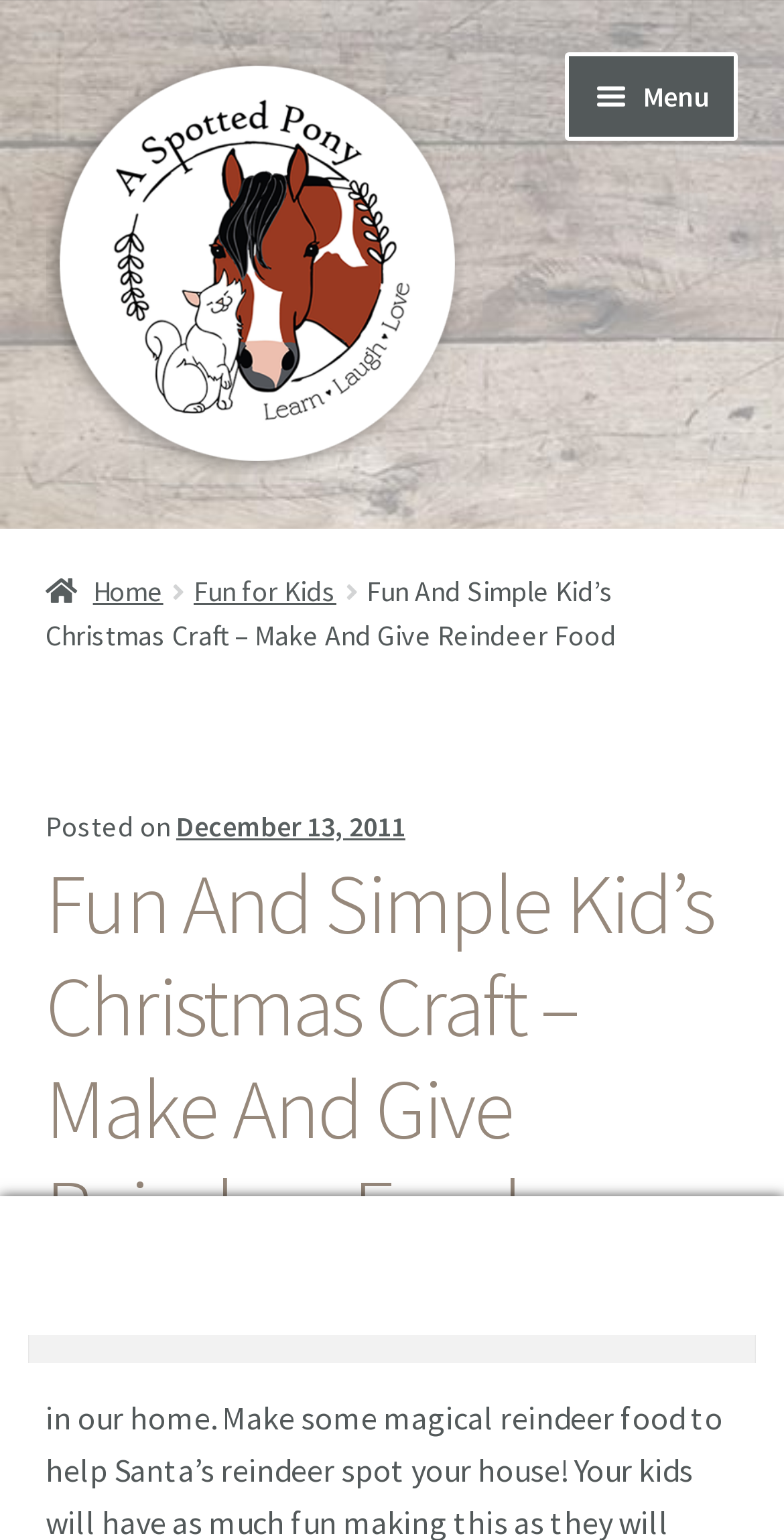Please give a short response to the question using one word or a phrase:
What is the name of the website?

A Spotted Pony